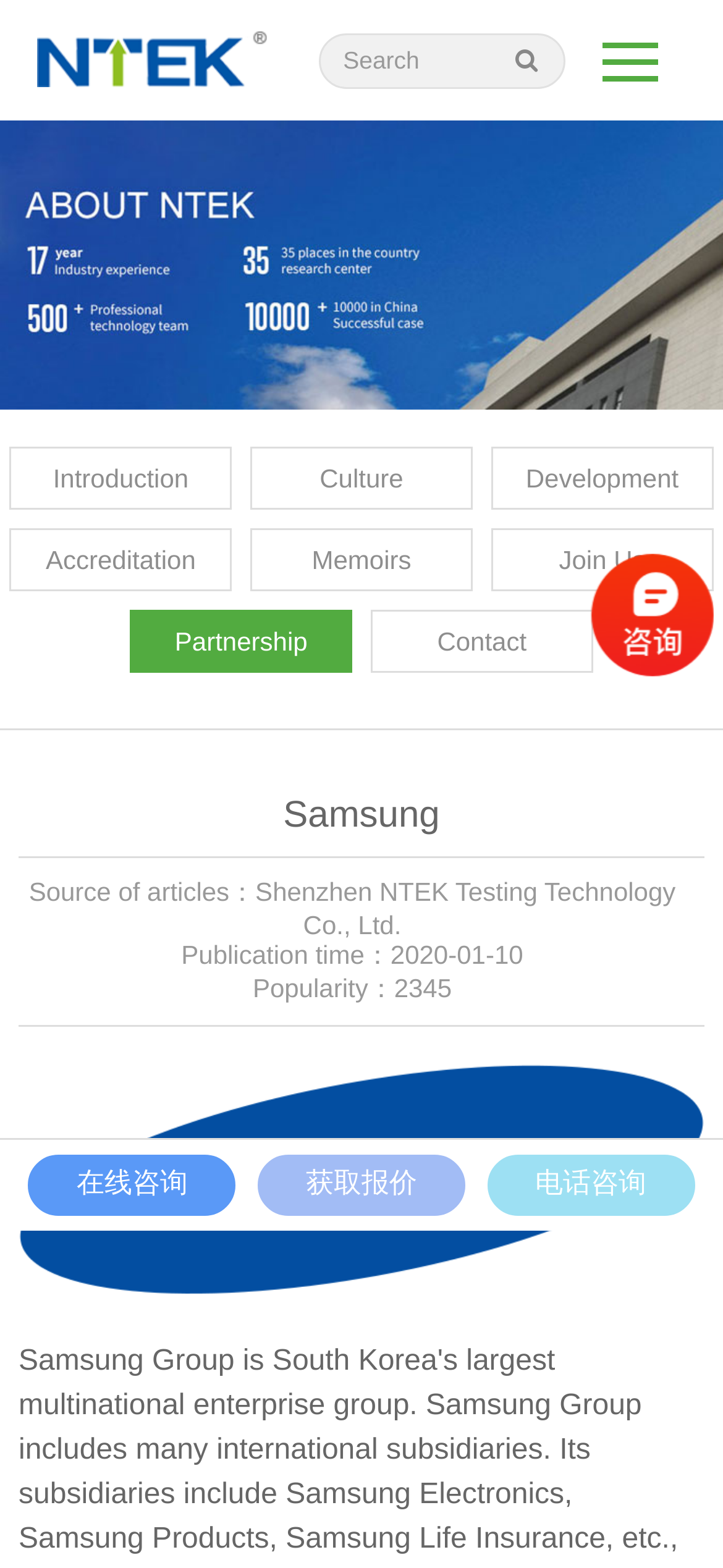Predict the bounding box coordinates of the area that should be clicked to accomplish the following instruction: "Consult online". The bounding box coordinates should consist of four float numbers between 0 and 1, i.e., [left, top, right, bottom].

[0.039, 0.736, 0.327, 0.776]